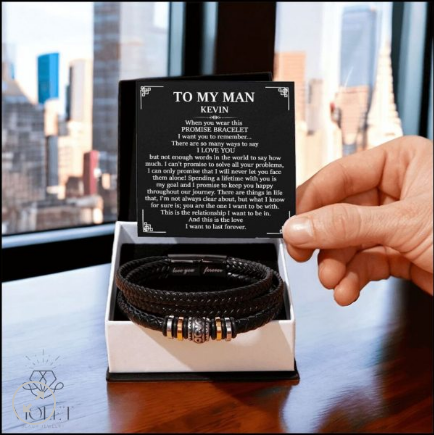Based on what you see in the screenshot, provide a thorough answer to this question: What is the material of the bracelet's band?

The caption explicitly states that the bracelet has a 'braided vegan leather band', which indicates that the material of the band is vegan leather.